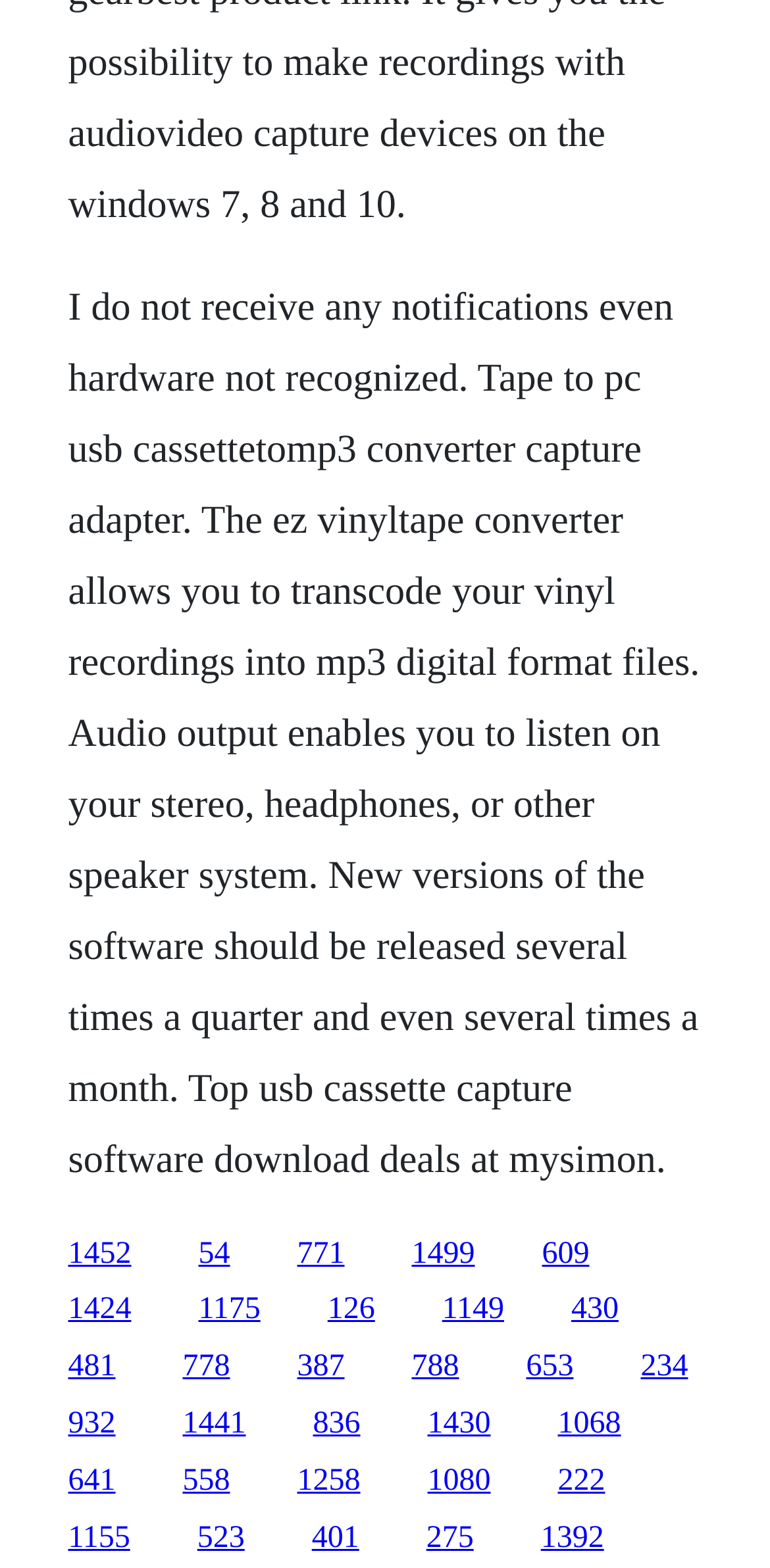Pinpoint the bounding box coordinates of the area that must be clicked to complete this instruction: "Click the link to download the EZ Vinyl Tape Converter software".

[0.088, 0.788, 0.171, 0.81]